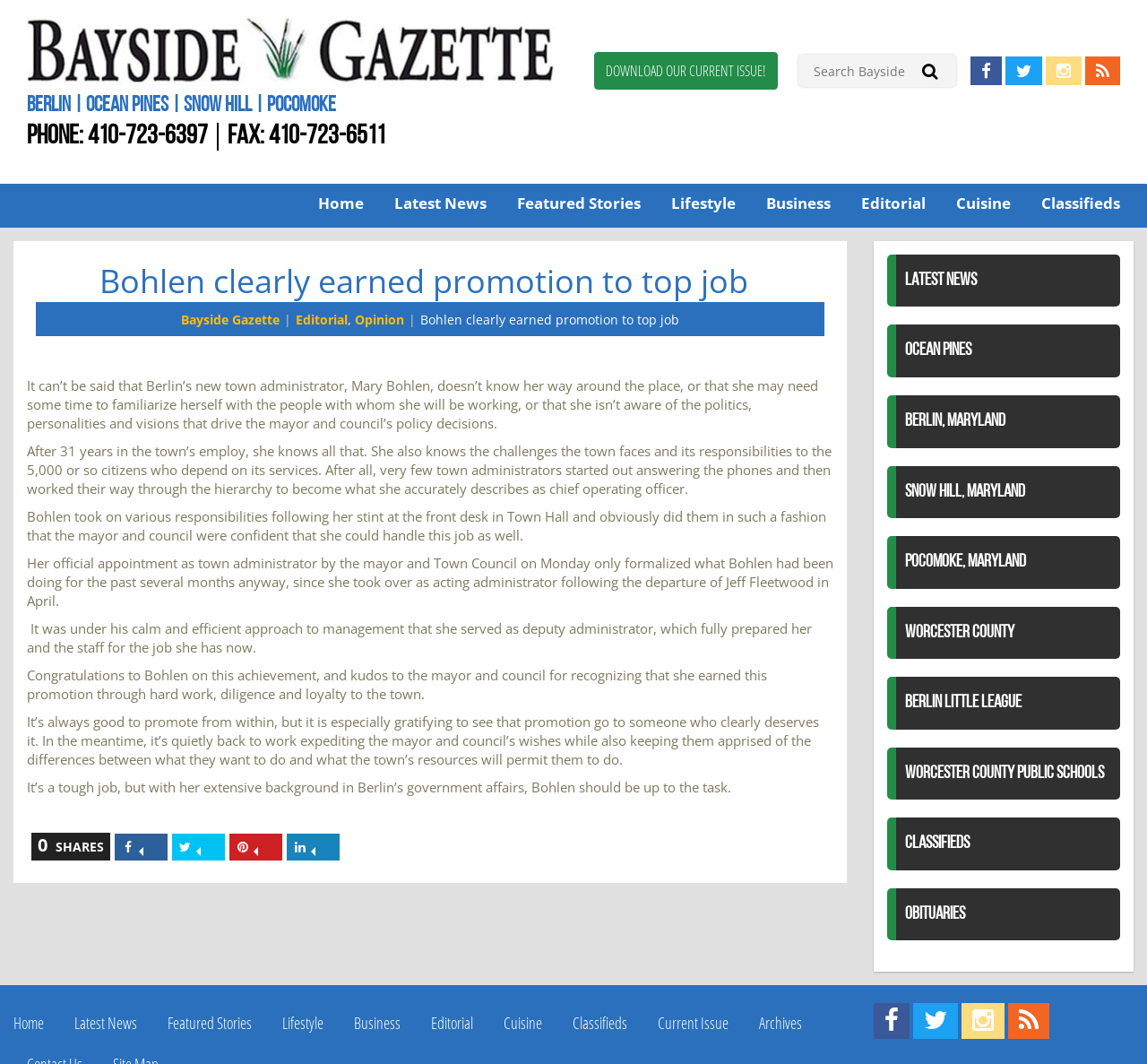Highlight the bounding box coordinates of the region I should click on to meet the following instruction: "Toggle the dropdown content".

None